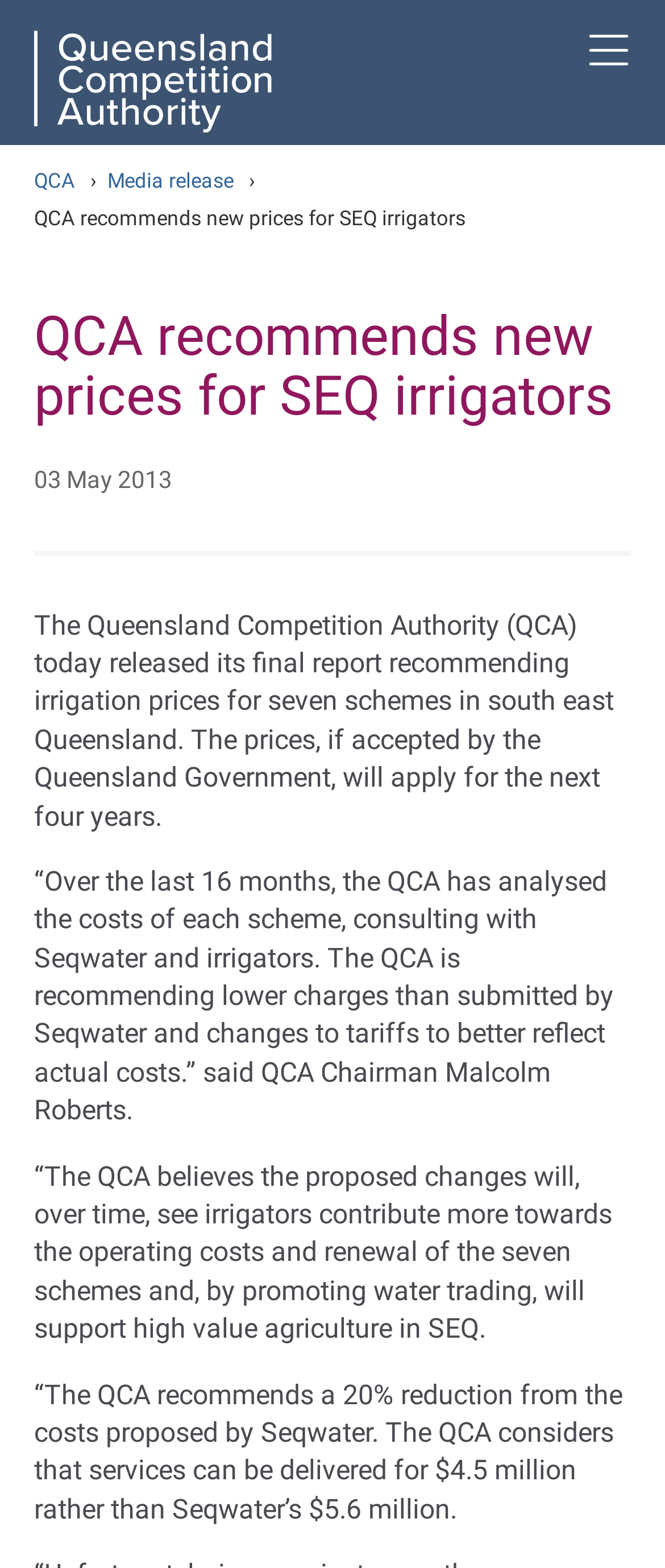Please provide the bounding box coordinates in the format (top-left x, top-left y, bottom-right x, bottom-right y). Remember, all values are floating point numbers between 0 and 1. What is the bounding box coordinate of the region described as: QCA

[0.051, 0.108, 0.113, 0.123]